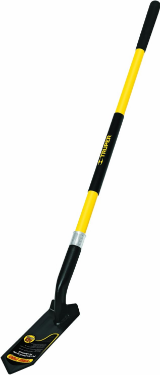Give a concise answer using only one word or phrase for this question:
What is the purpose of the long handle on the shovel?

Enhanced leverage